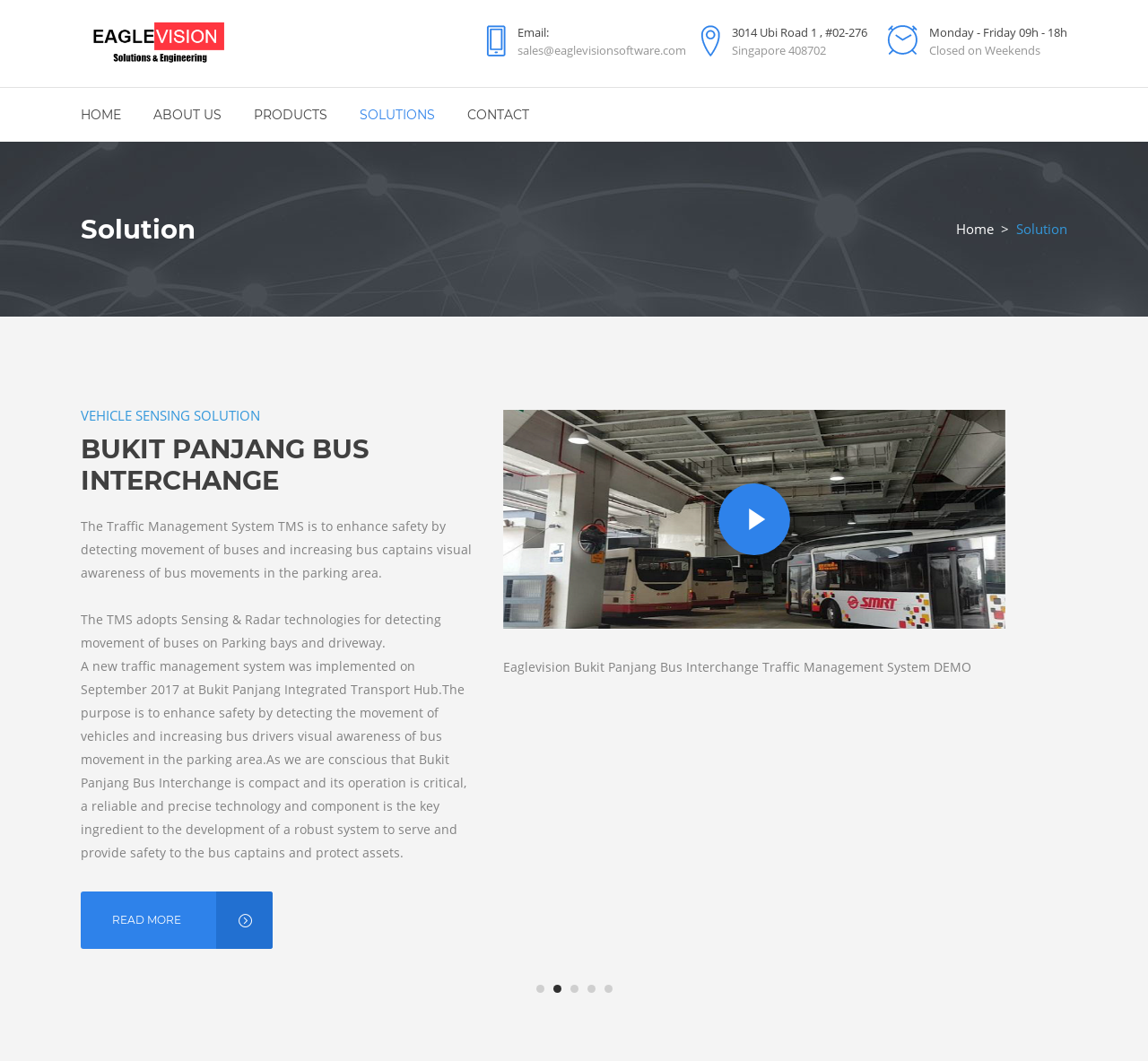Please find and report the bounding box coordinates of the element to click in order to perform the following action: "Click HOME". The coordinates should be expressed as four float numbers between 0 and 1, in the format [left, top, right, bottom].

[0.07, 0.083, 0.12, 0.134]